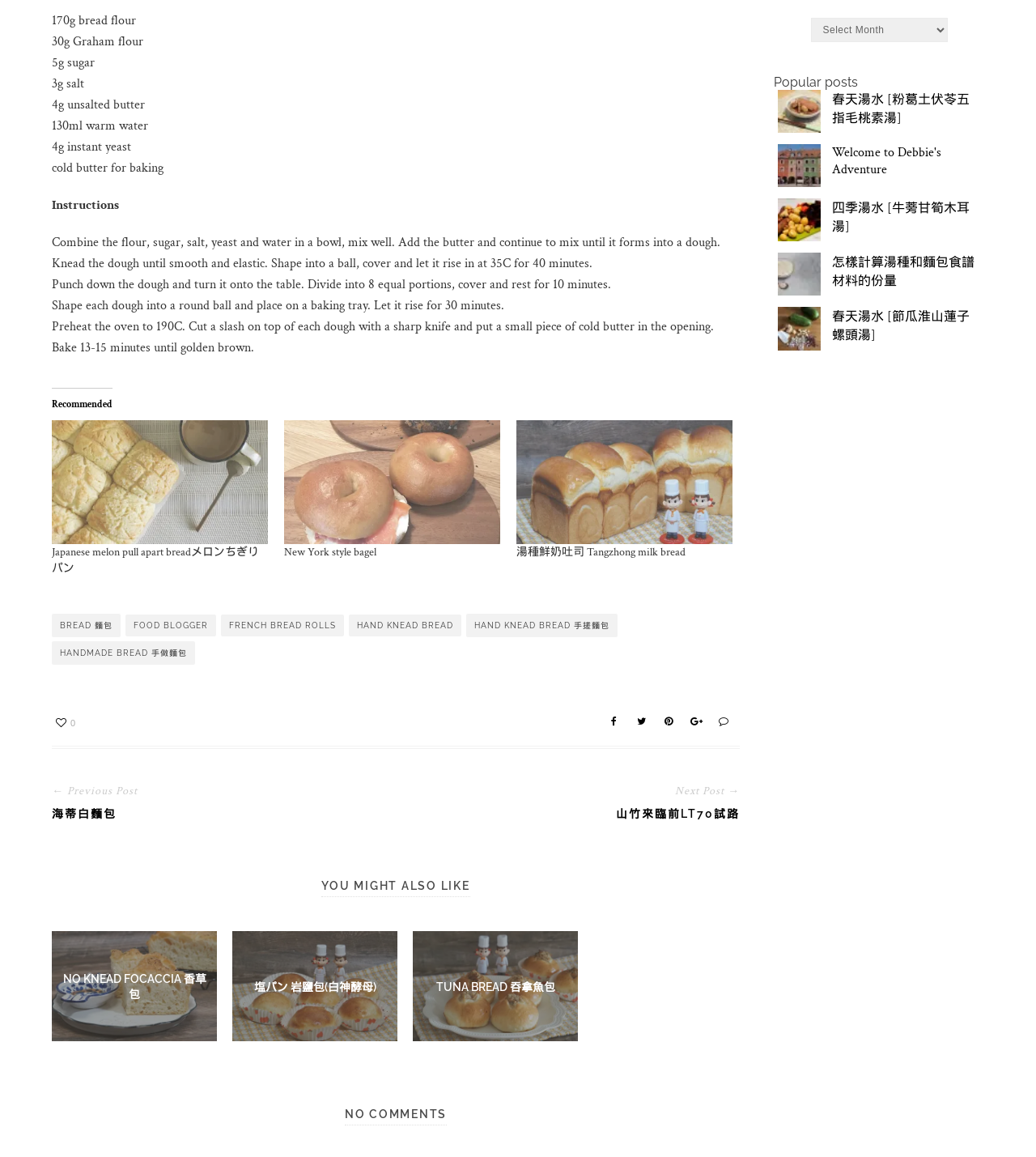Determine the bounding box coordinates of the section to be clicked to follow the instruction: "Go to the 'BREAD 麵包' page". The coordinates should be given as four float numbers between 0 and 1, formatted as [left, top, right, bottom].

[0.05, 0.53, 0.116, 0.55]